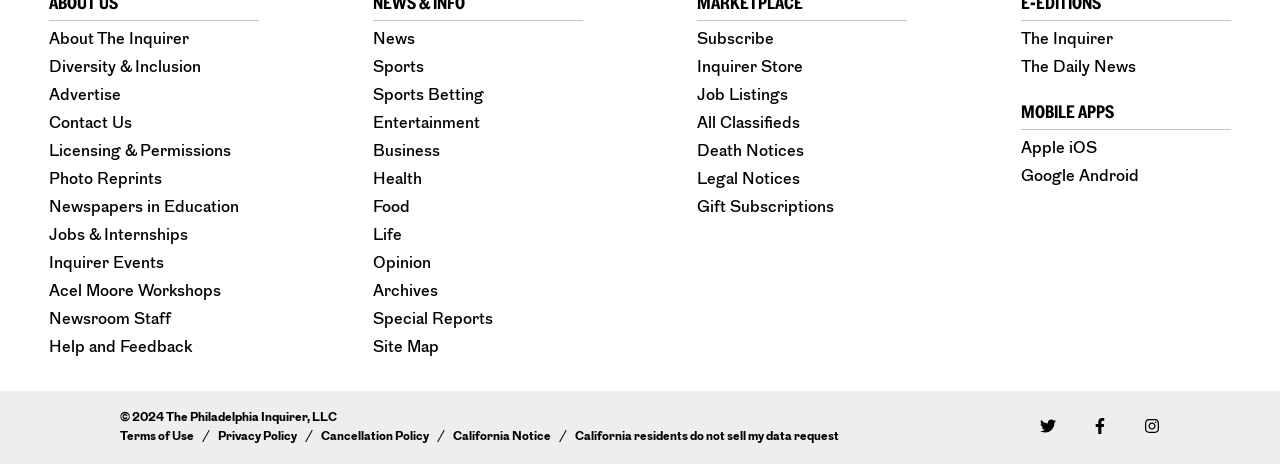Identify the bounding box coordinates of the clickable section necessary to follow the following instruction: "Subscribe to The Inquirer". The coordinates should be presented as four float numbers from 0 to 1, i.e., [left, top, right, bottom].

[0.545, 0.067, 0.709, 0.101]